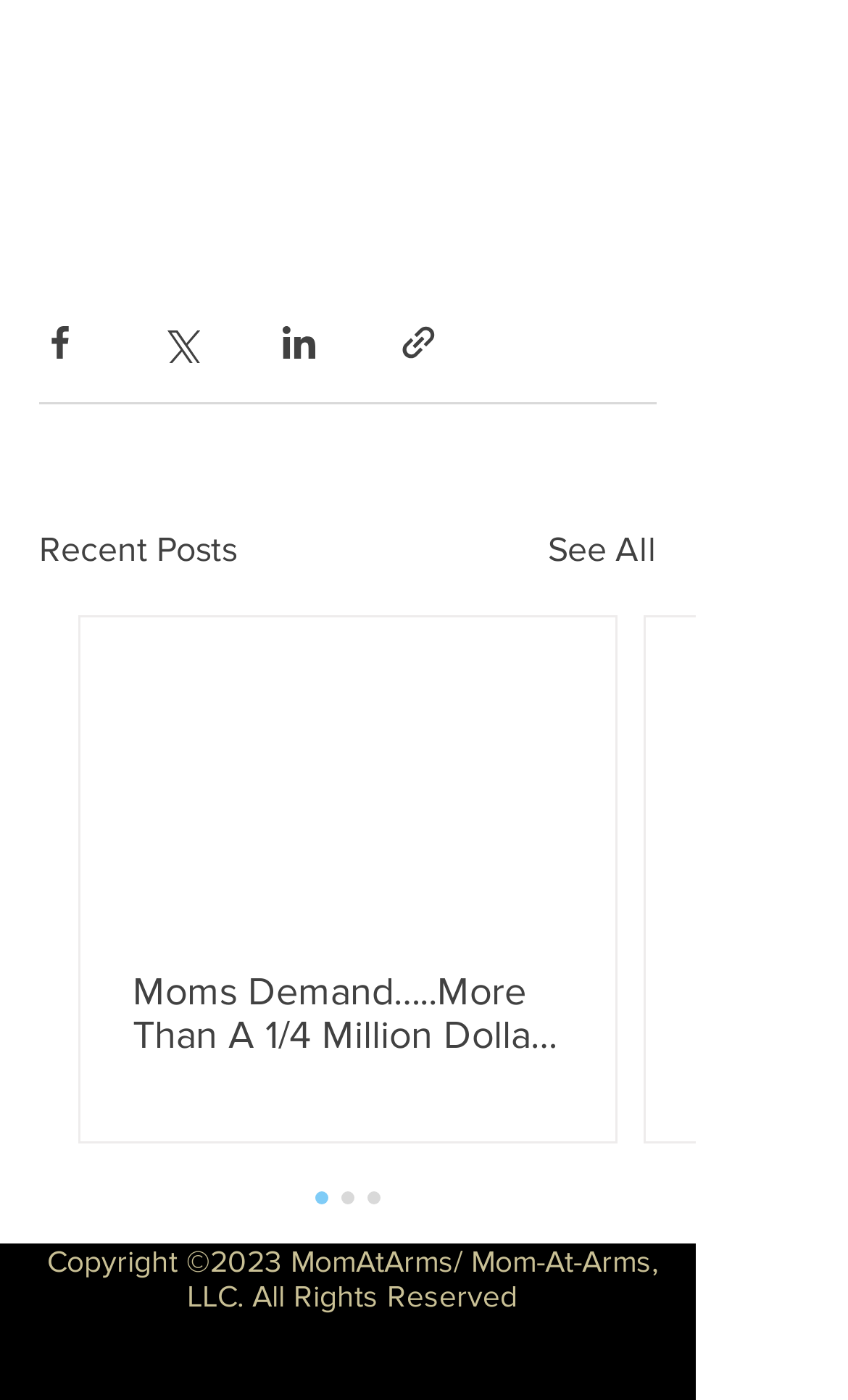Please provide a comprehensive response to the question based on the details in the image: How many posts are visible?

Although there is a heading 'Recent Posts' and a link 'See All', only one post is currently visible, which is the article with the link 'Moms Demand…..More Than A 1/4 Million Dollar Salary?'.